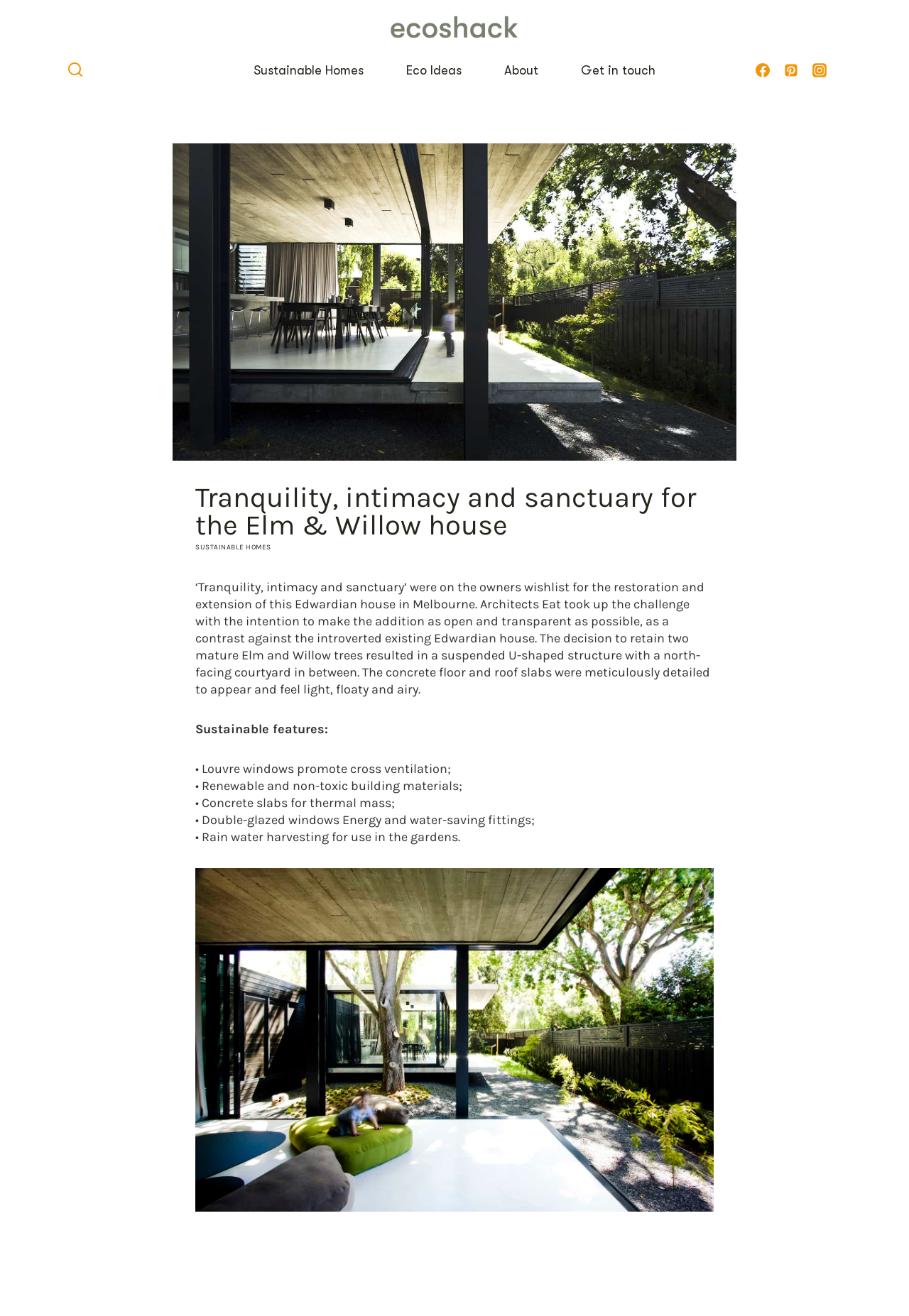Identify the bounding box coordinates of the clickable region required to complete the instruction: "Click on the Ecoshack link". The coordinates should be given as four float numbers within the range of 0 and 1, i.e., [left, top, right, bottom].

[0.43, 0.012, 0.57, 0.029]